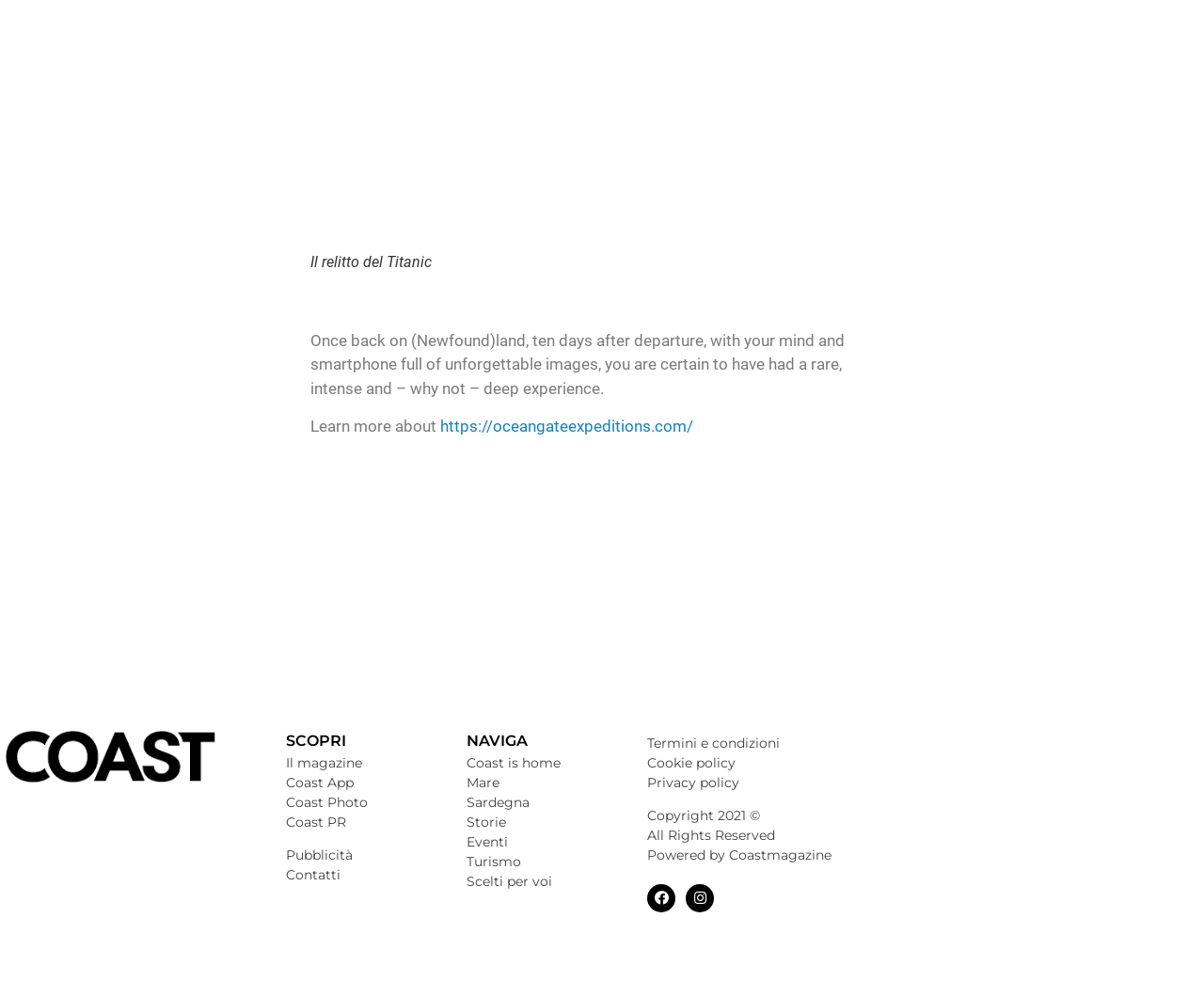What is the year of copyright mentioned?
Look at the image and respond with a one-word or short-phrase answer.

2021